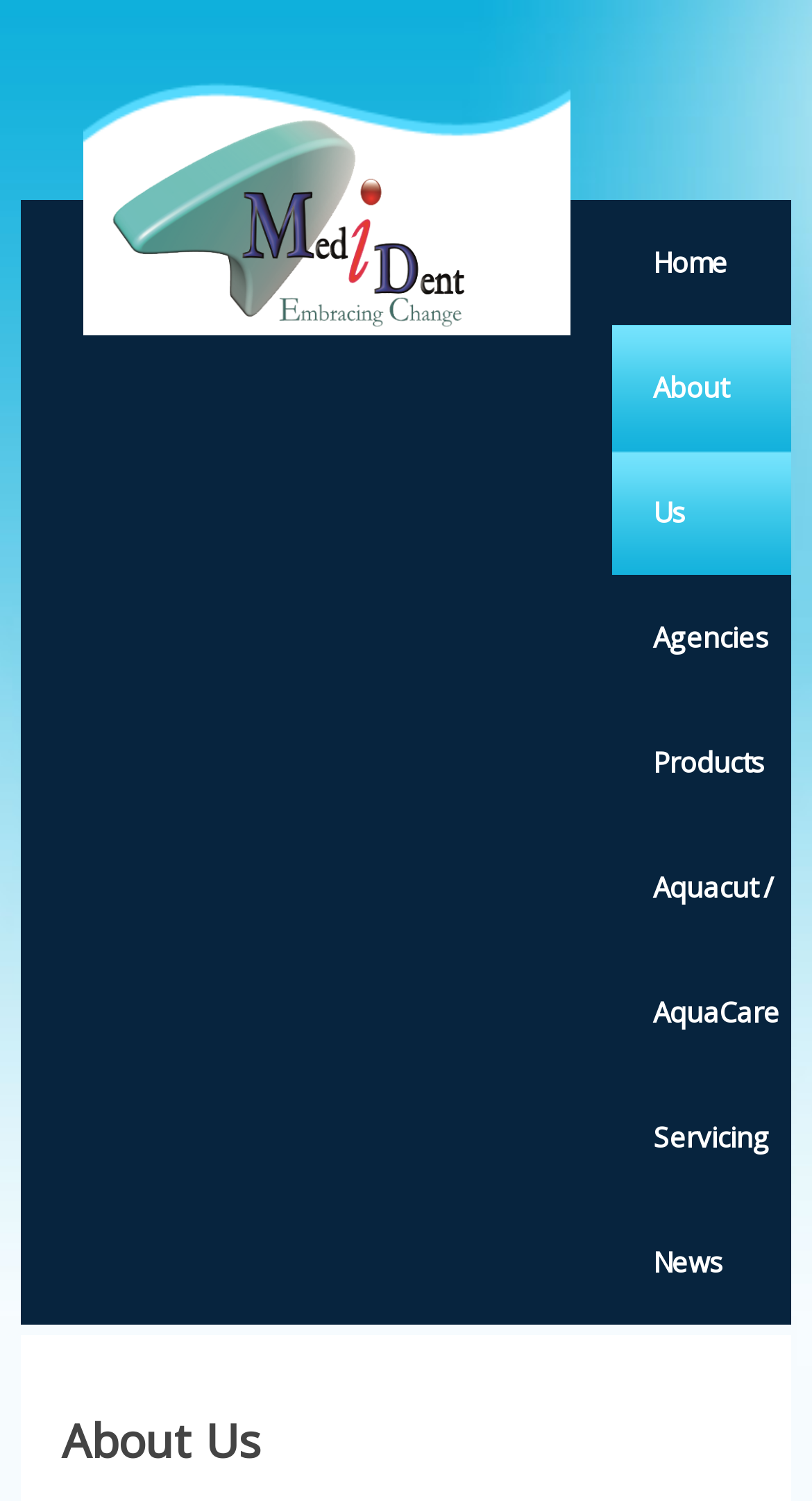Given the element description, predict the bounding box coordinates in the format (top-left x, top-left y, bottom-right x, bottom-right y), using floating point numbers between 0 and 1: Agencies

[0.753, 0.383, 0.999, 0.466]